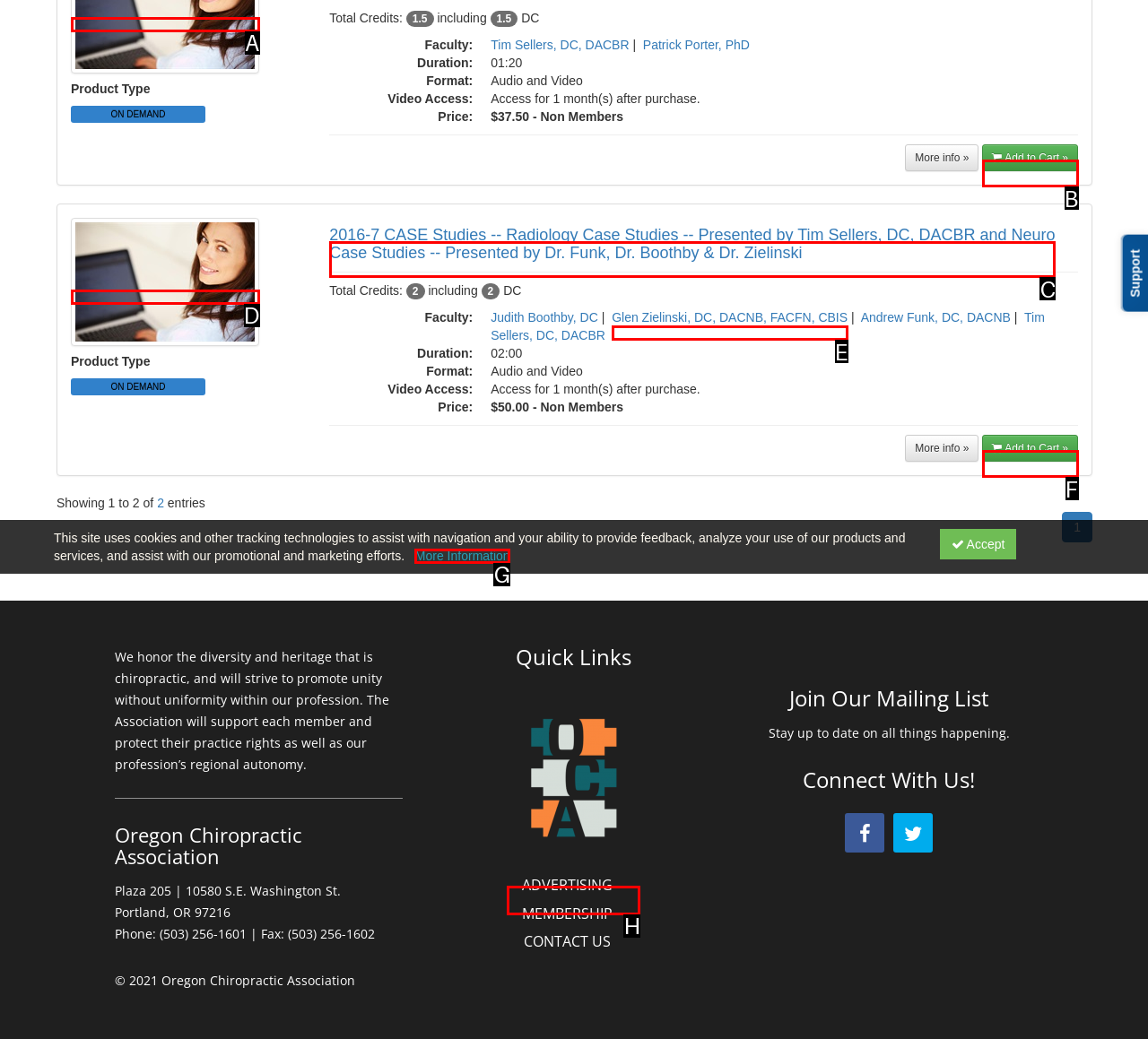Tell me which one HTML element best matches the description: More Information Answer with the option's letter from the given choices directly.

G